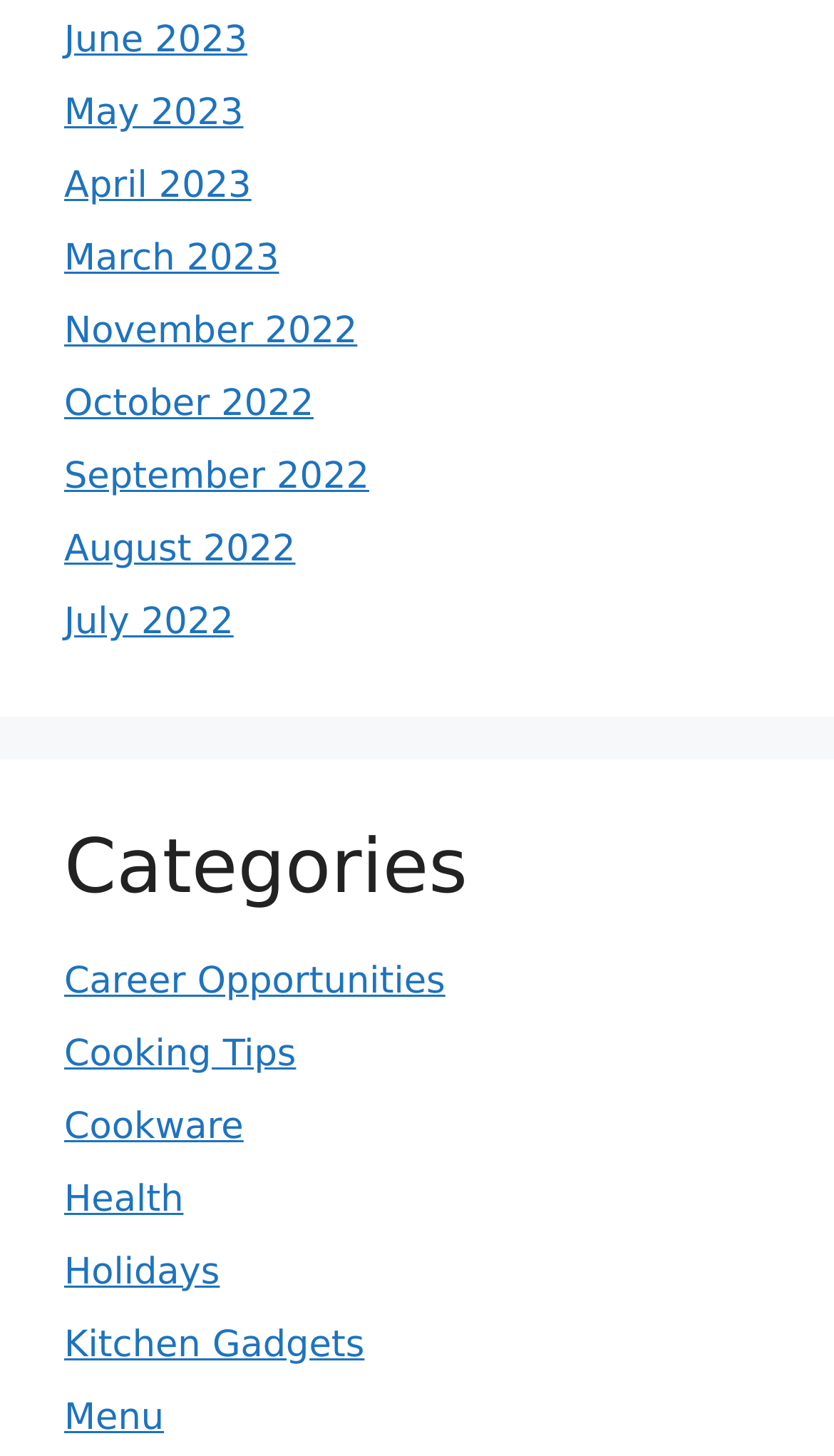Please provide the bounding box coordinates for the UI element as described: "November 2022". The coordinates must be four floats between 0 and 1, represented as [left, top, right, bottom].

[0.077, 0.213, 0.428, 0.243]